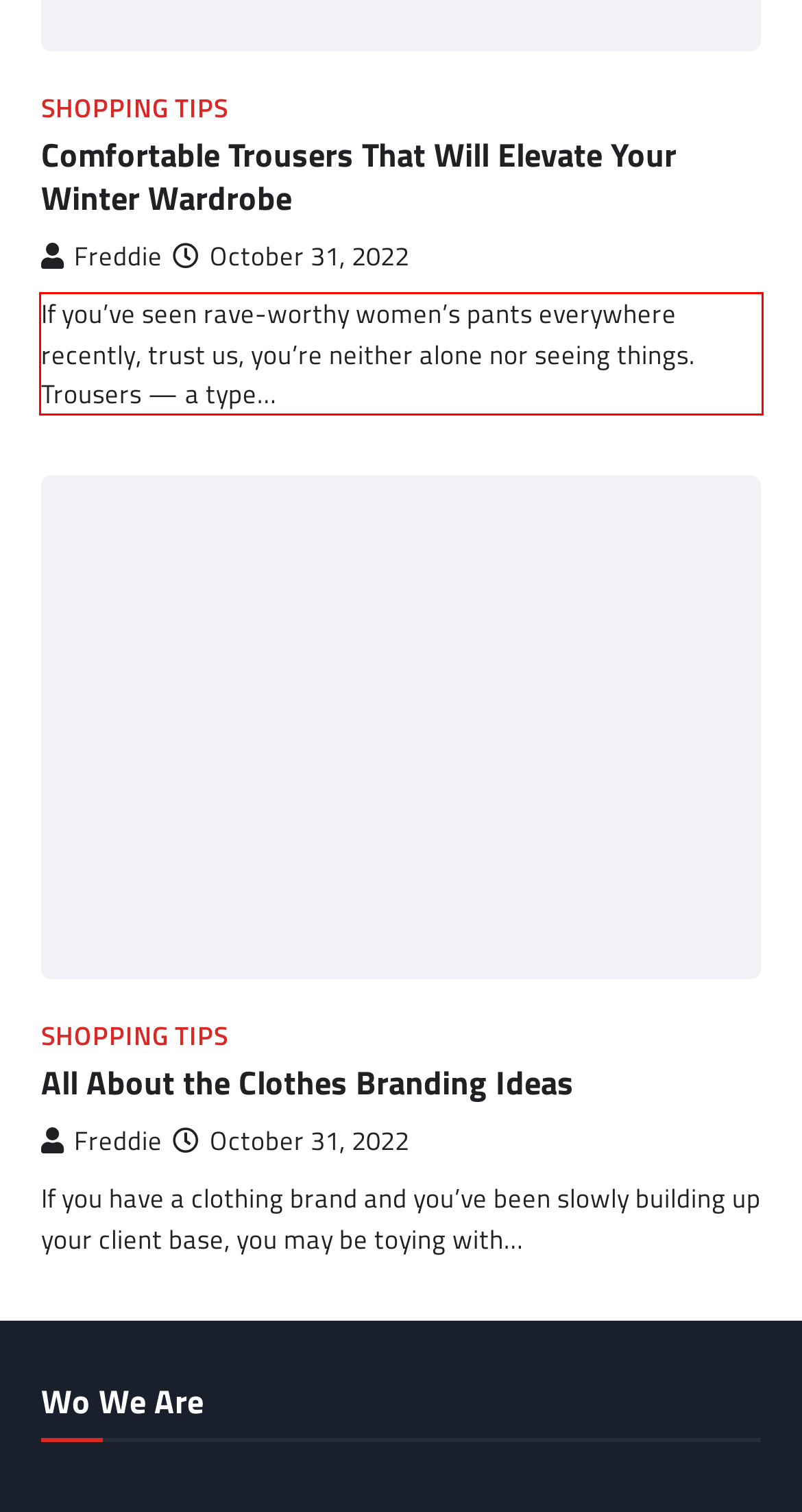Perform OCR on the text inside the red-bordered box in the provided screenshot and output the content.

If you’ve seen rave-worthy women’s pants everywhere recently, trust us, you’re neither alone nor seeing things. Trousers — a type…